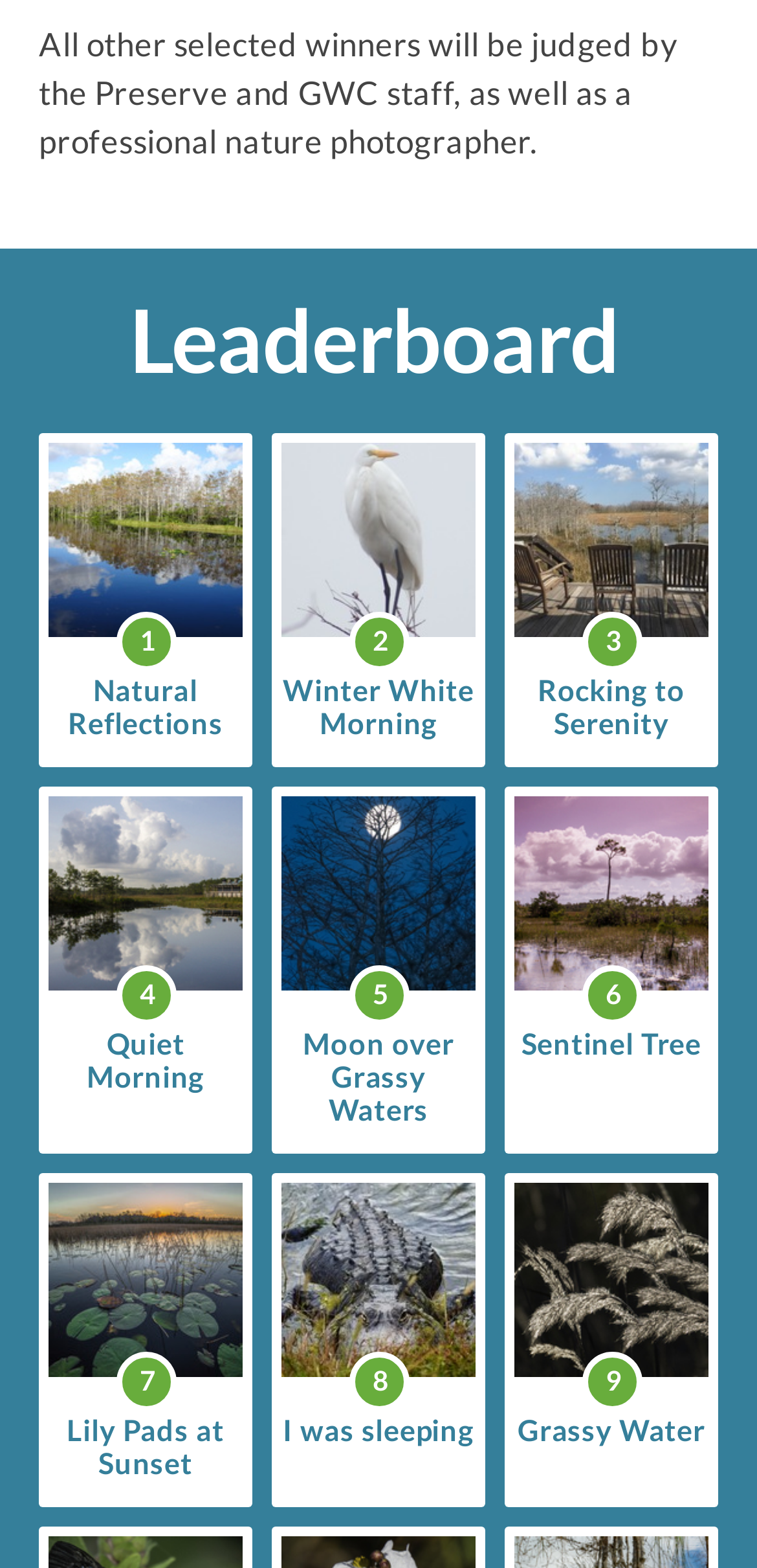What is the subject of the first image?
Please provide a detailed and comprehensive answer to the question.

The first image is associated with the link text 'Natural Reflections', which suggests that the subject of the image is a natural reflection, possibly a landscape or waterscape.